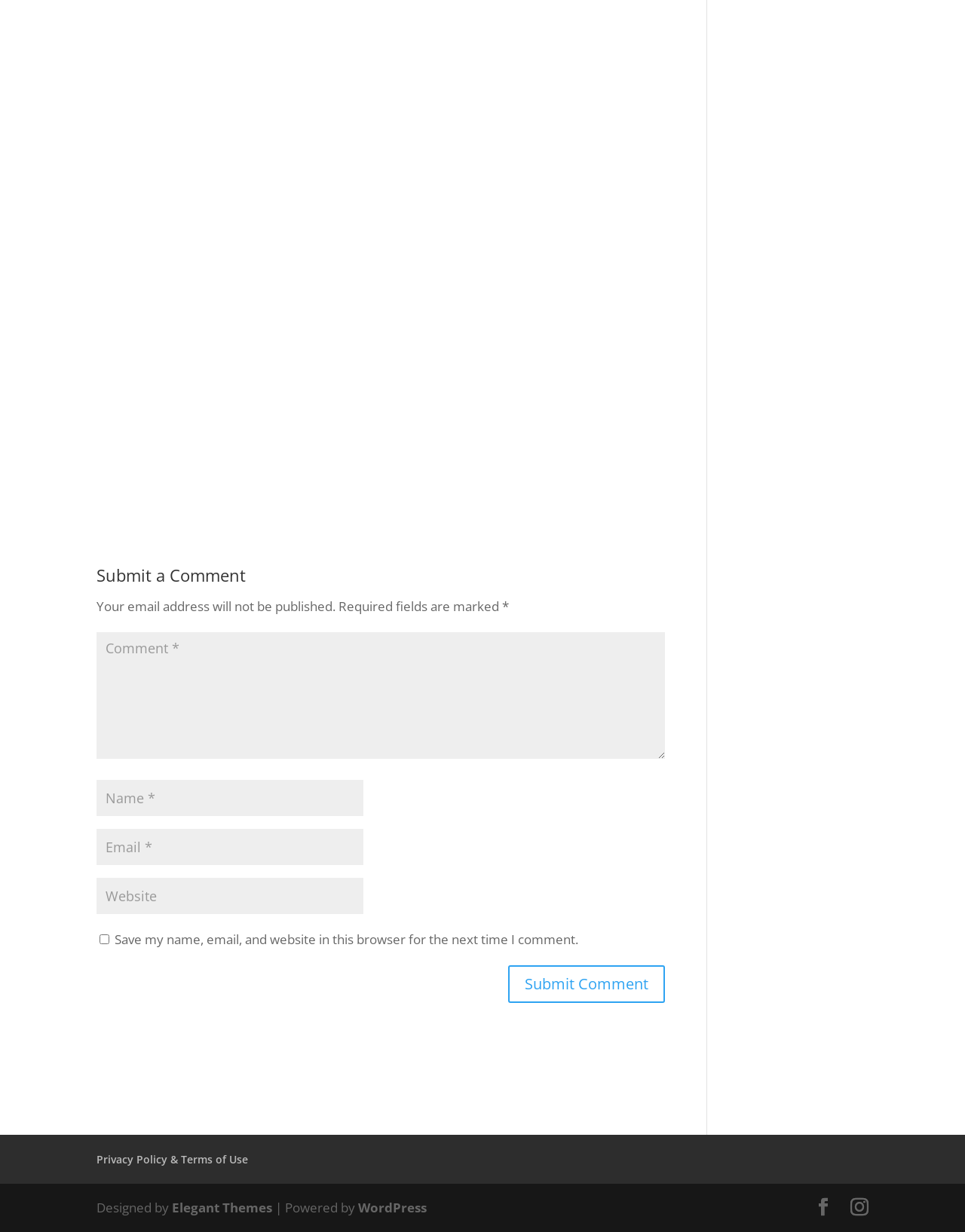Find the bounding box coordinates of the element's region that should be clicked in order to follow the given instruction: "Type your name". The coordinates should consist of four float numbers between 0 and 1, i.e., [left, top, right, bottom].

[0.1, 0.633, 0.377, 0.662]